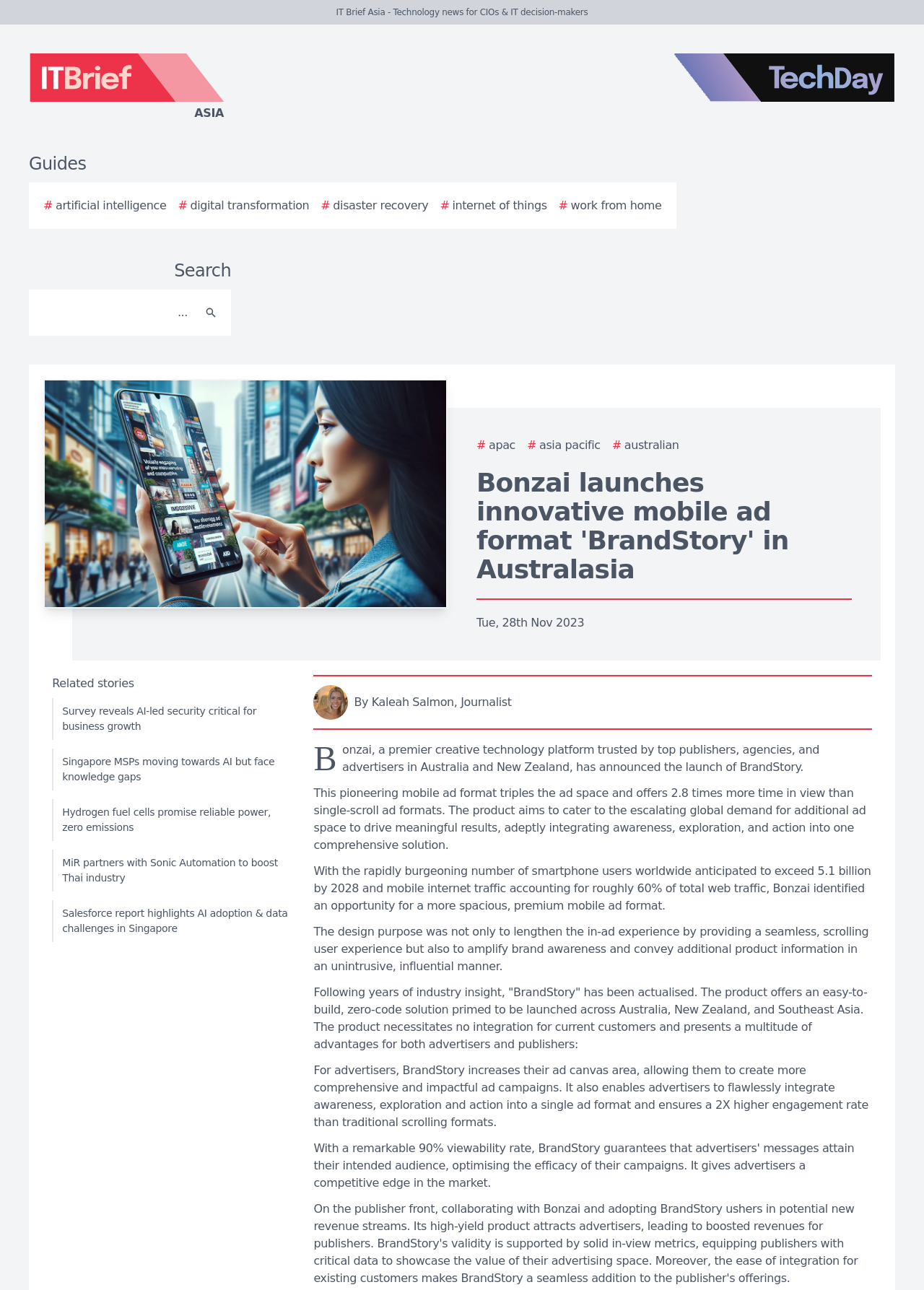Give a one-word or short-phrase answer to the following question: 
What is the purpose of BrandStory?

To provide more ad space